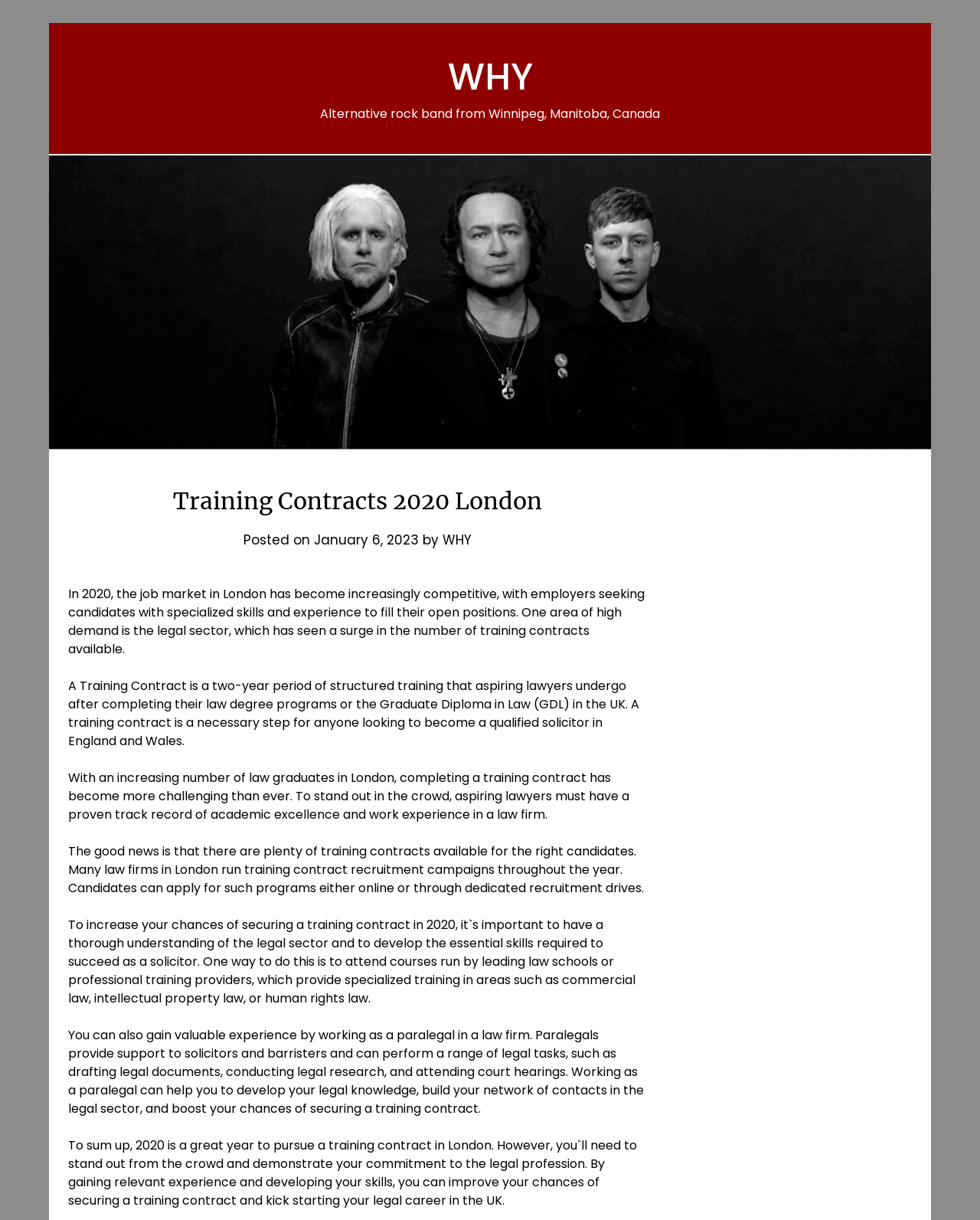From the element description: "WHY", extract the bounding box coordinates of the UI element. The coordinates should be expressed as four float numbers between 0 and 1, in the order [left, top, right, bottom].

[0.457, 0.042, 0.543, 0.084]